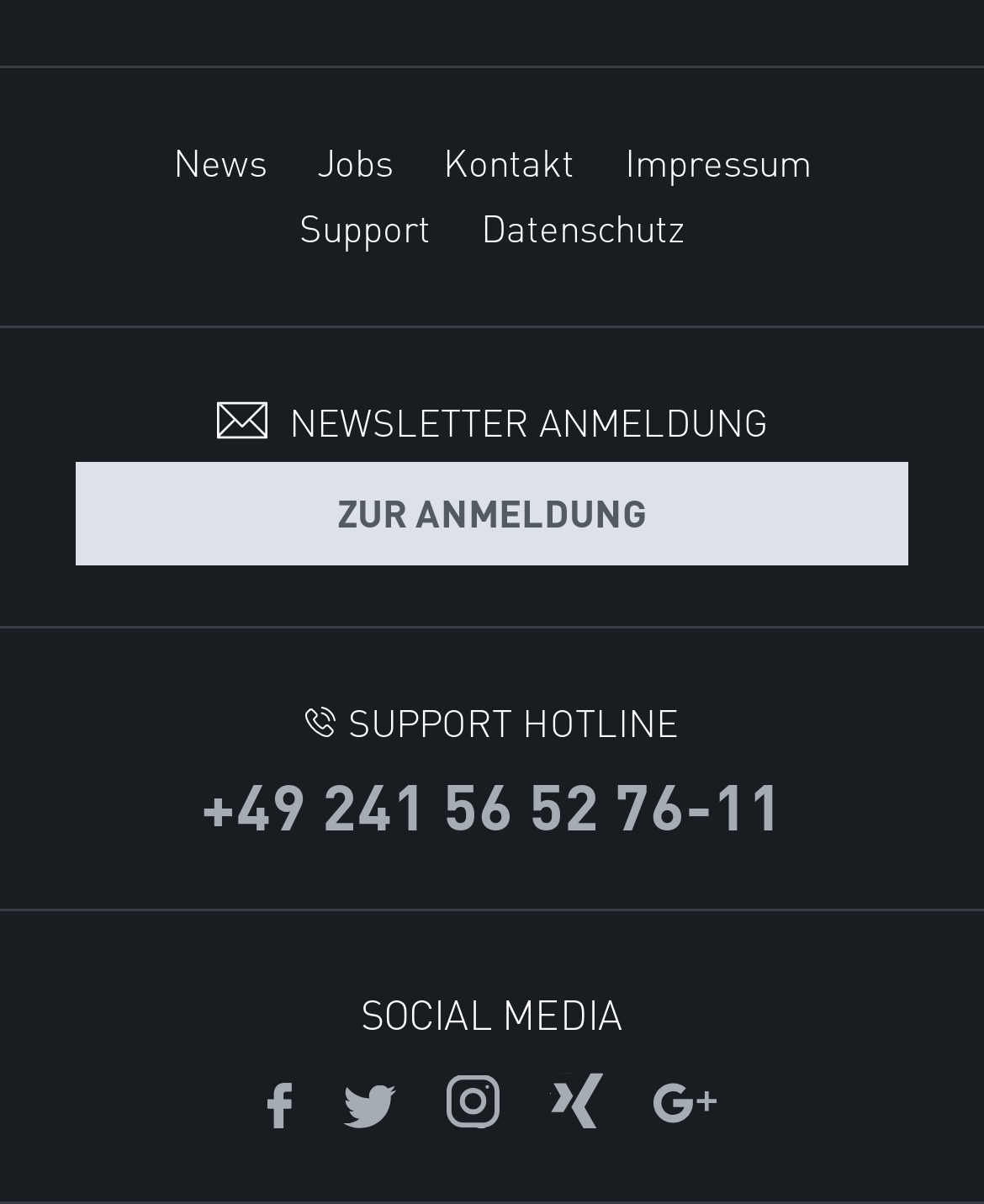Specify the bounding box coordinates of the element's area that should be clicked to execute the given instruction: "visit Facebook page". The coordinates should be four float numbers between 0 and 1, i.e., [left, top, right, bottom].

[0.272, 0.897, 0.297, 0.947]